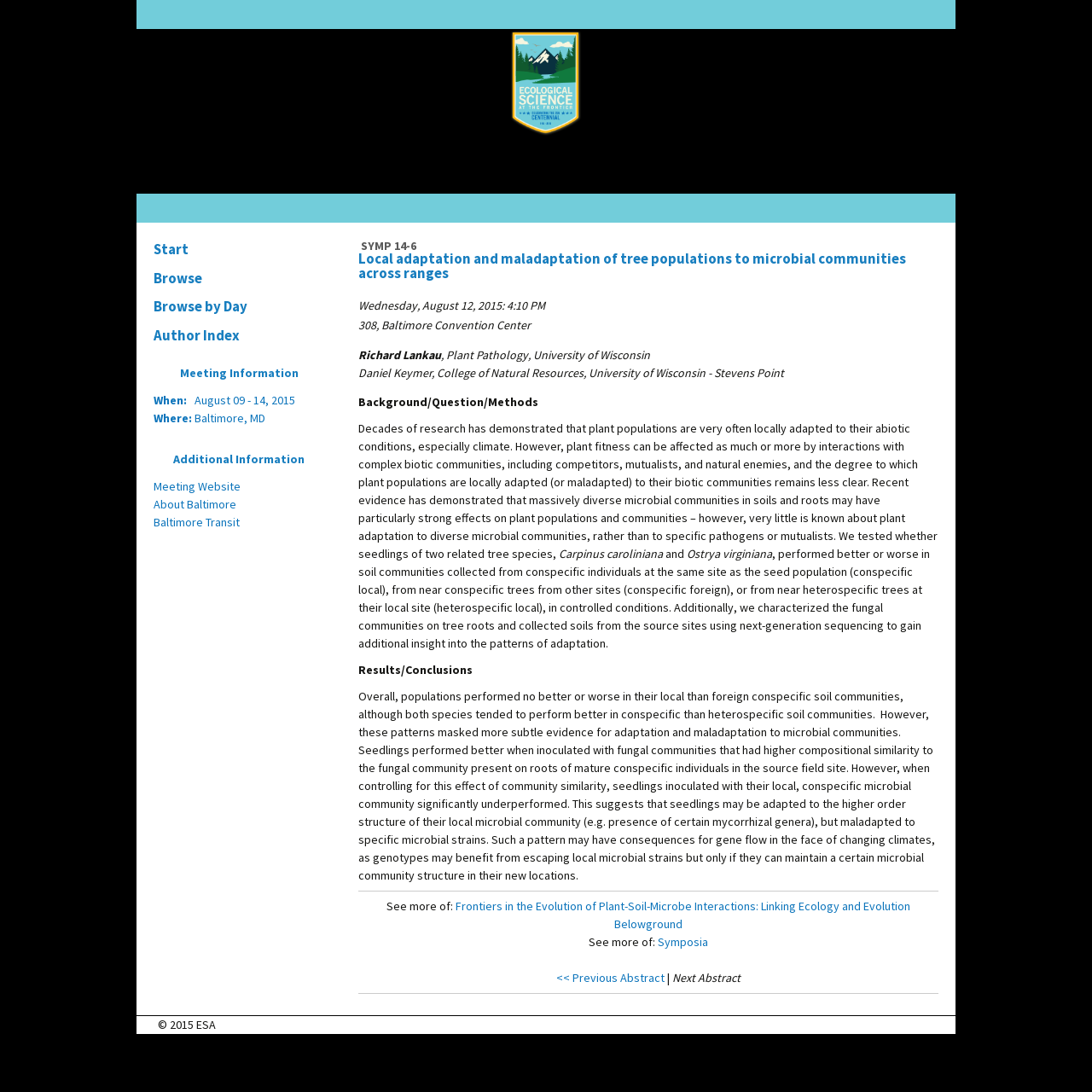Please find the bounding box for the UI component described as follows: "Start".

[0.133, 0.216, 0.305, 0.242]